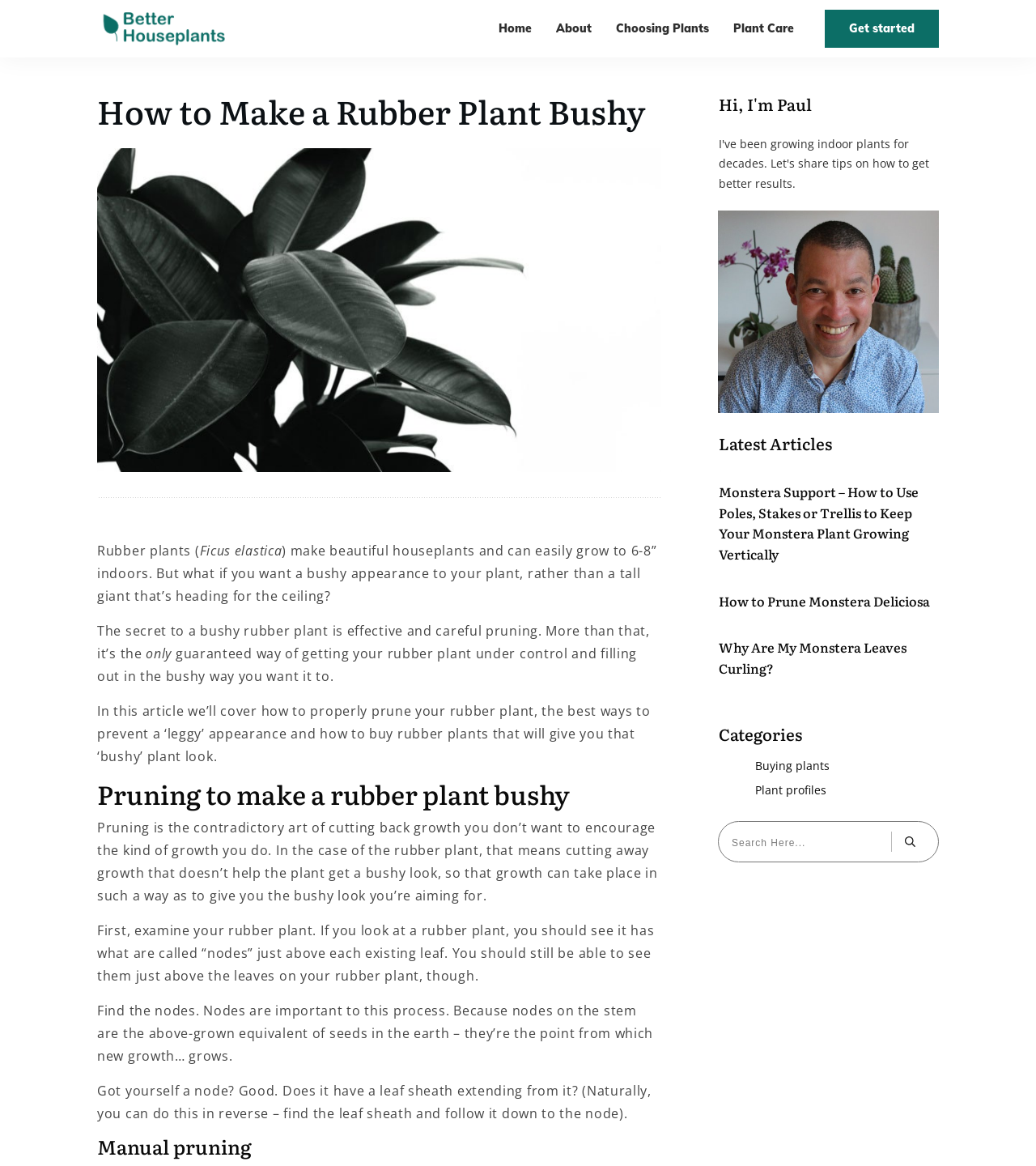Determine the bounding box for the described UI element: "Interviews".

None